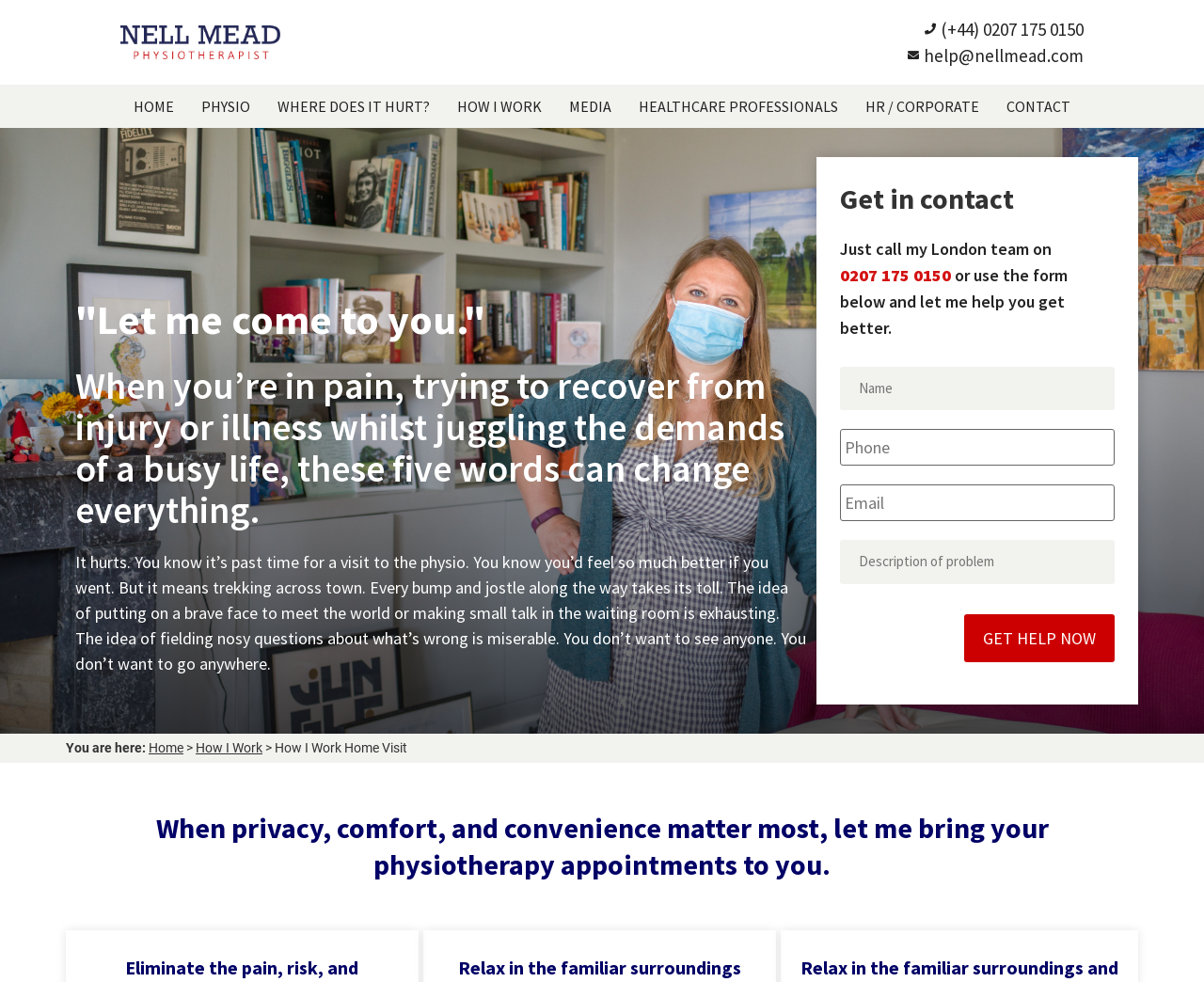Give a one-word or short-phrase answer to the following question: 
What is the current page in the navigation menu?

How I Work